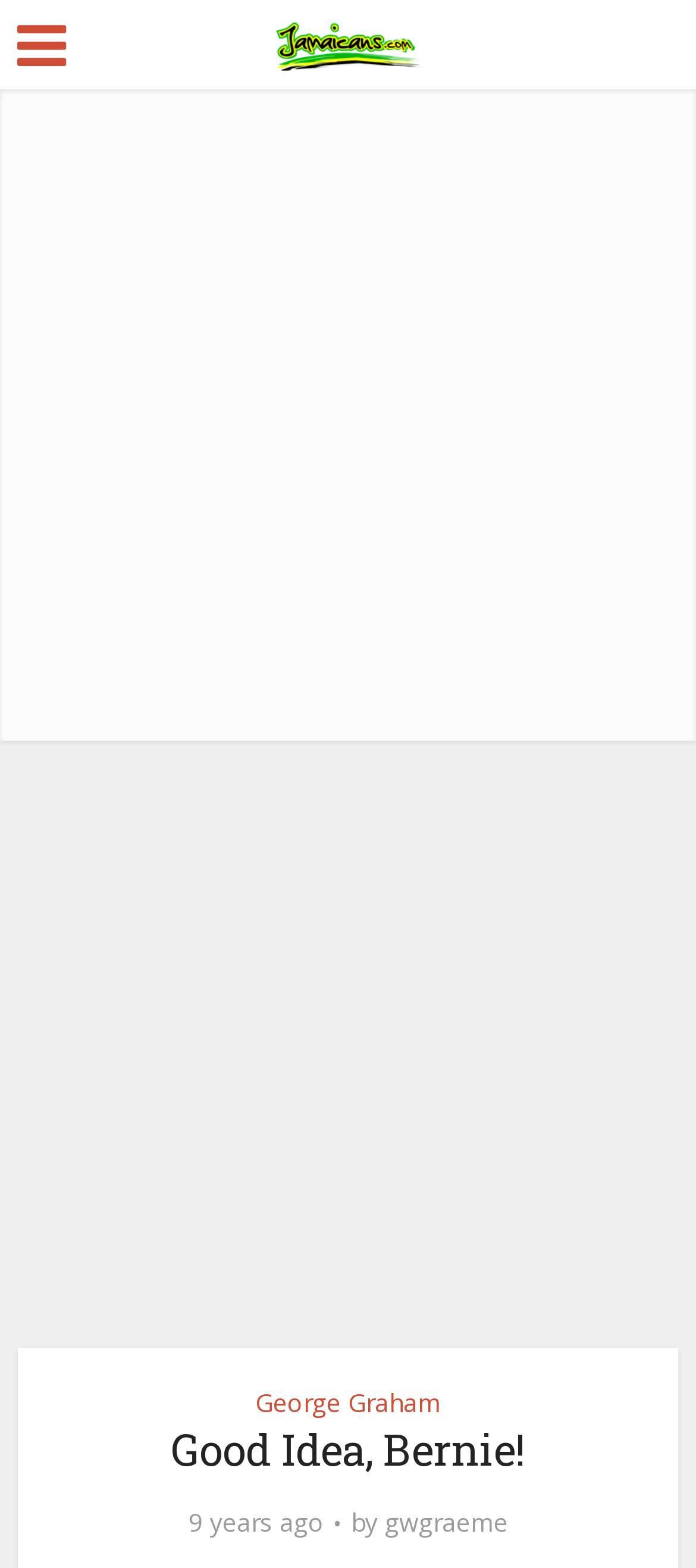Locate the bounding box of the UI element described in the following text: "aria-label="Advertisement" name="aswift_1" title="Advertisement"".

[0.0, 0.472, 1.0, 0.843]